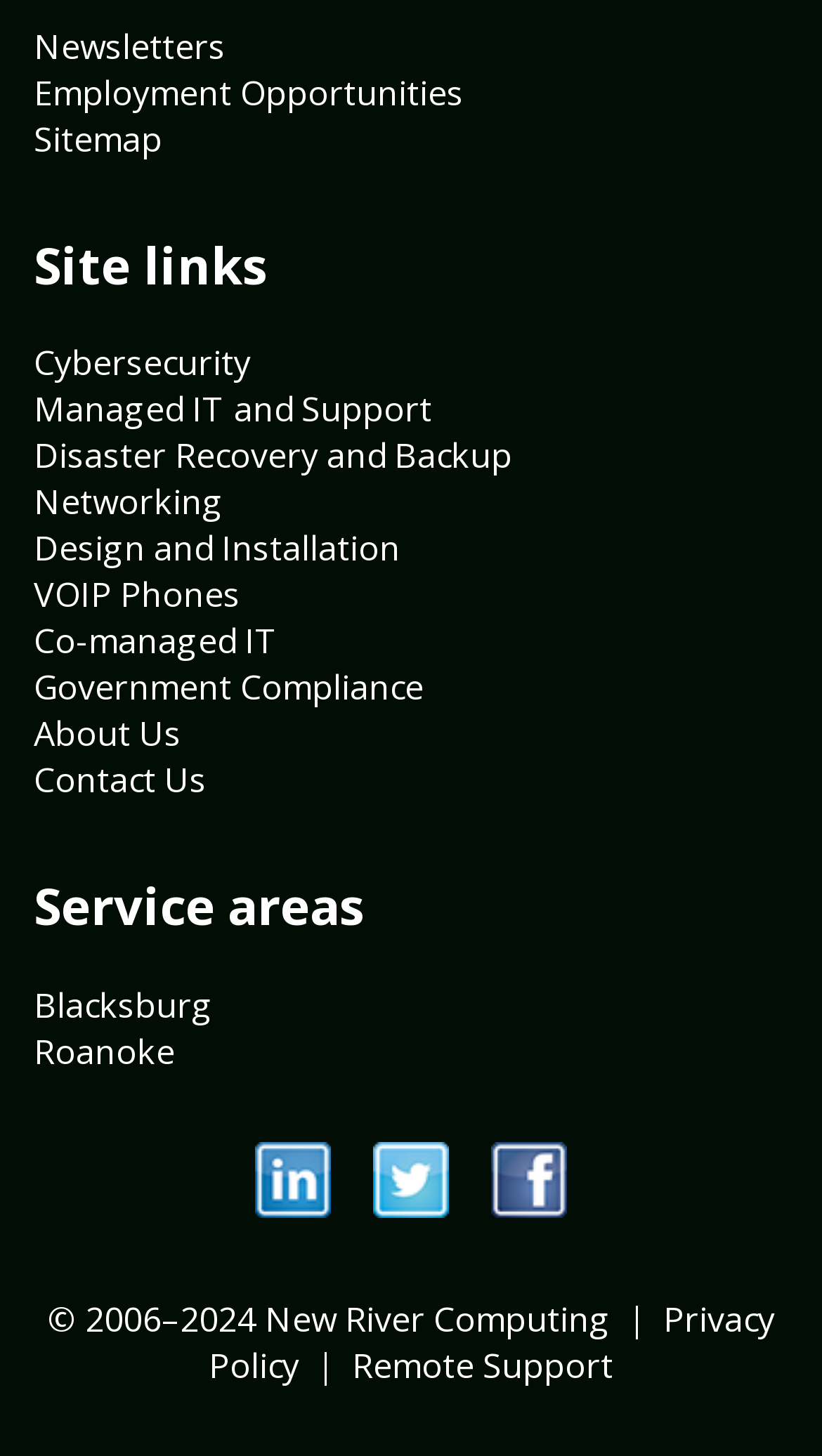Provide the bounding box coordinates for the area that should be clicked to complete the instruction: "Click on Newsletters".

[0.041, 0.015, 0.274, 0.047]